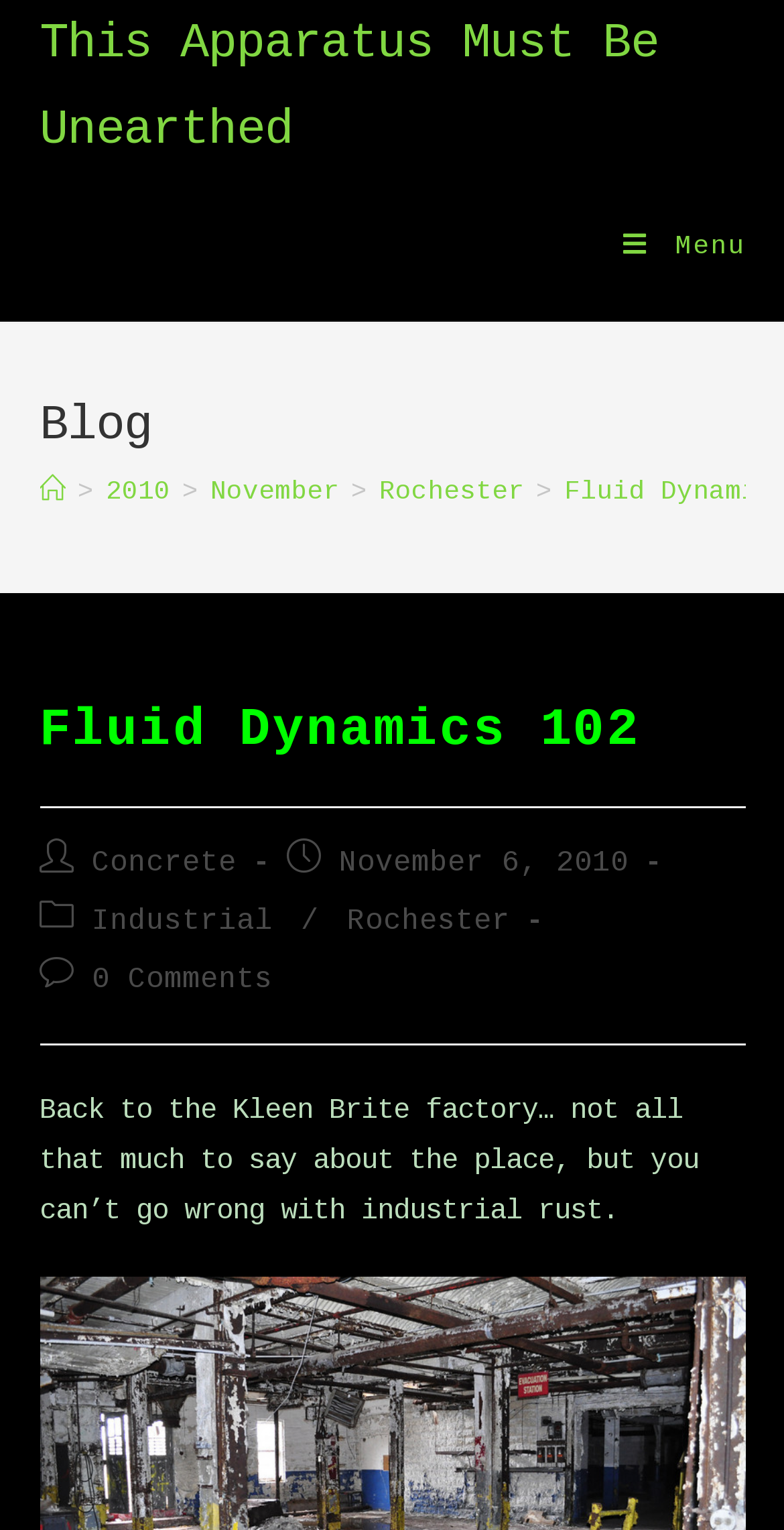Using the description "Rochester", locate and provide the bounding box of the UI element.

[0.483, 0.311, 0.668, 0.331]